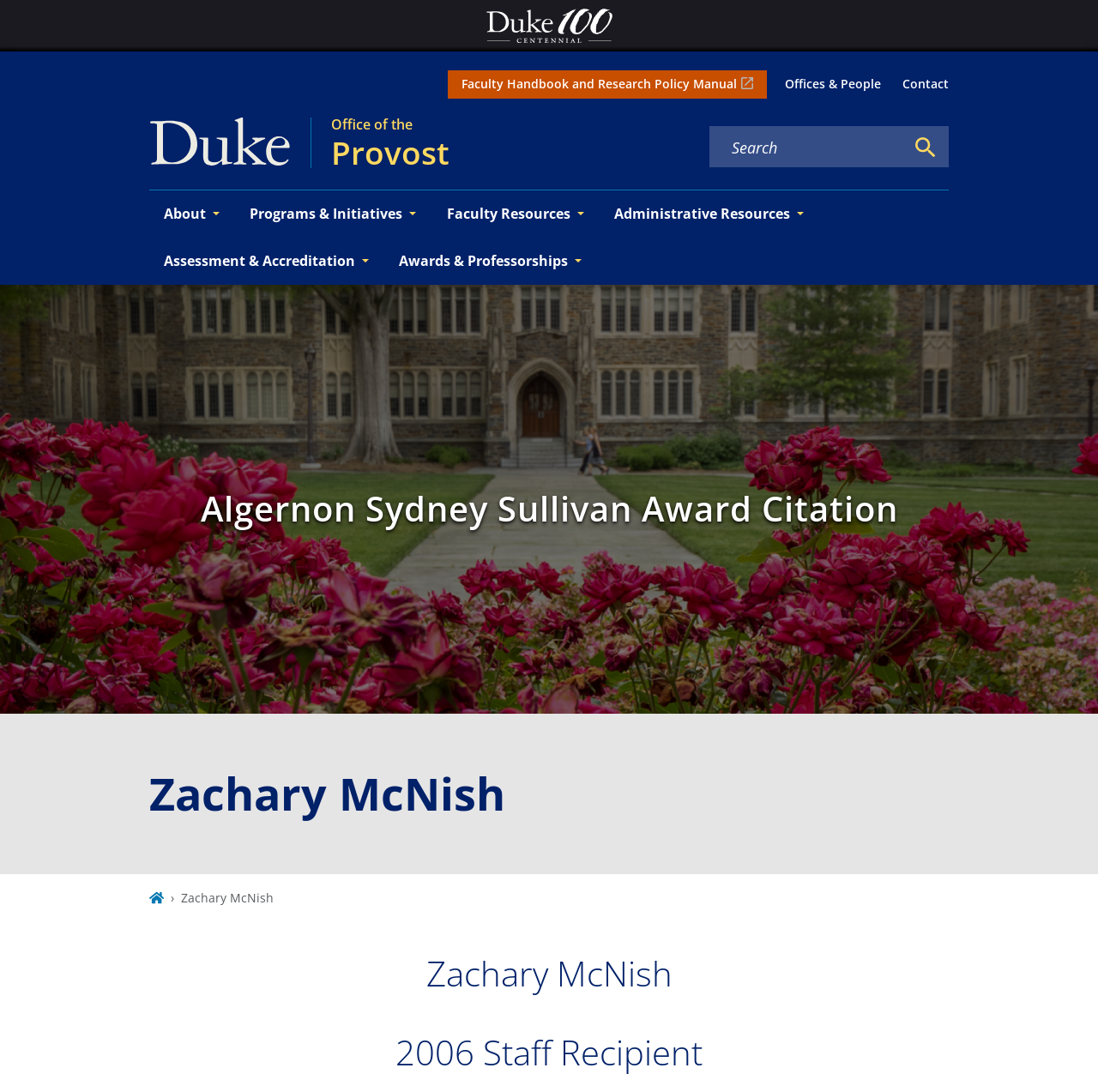Identify the bounding box coordinates of the region that should be clicked to execute the following instruction: "View the Office of the Provost homepage".

[0.136, 0.108, 0.609, 0.154]